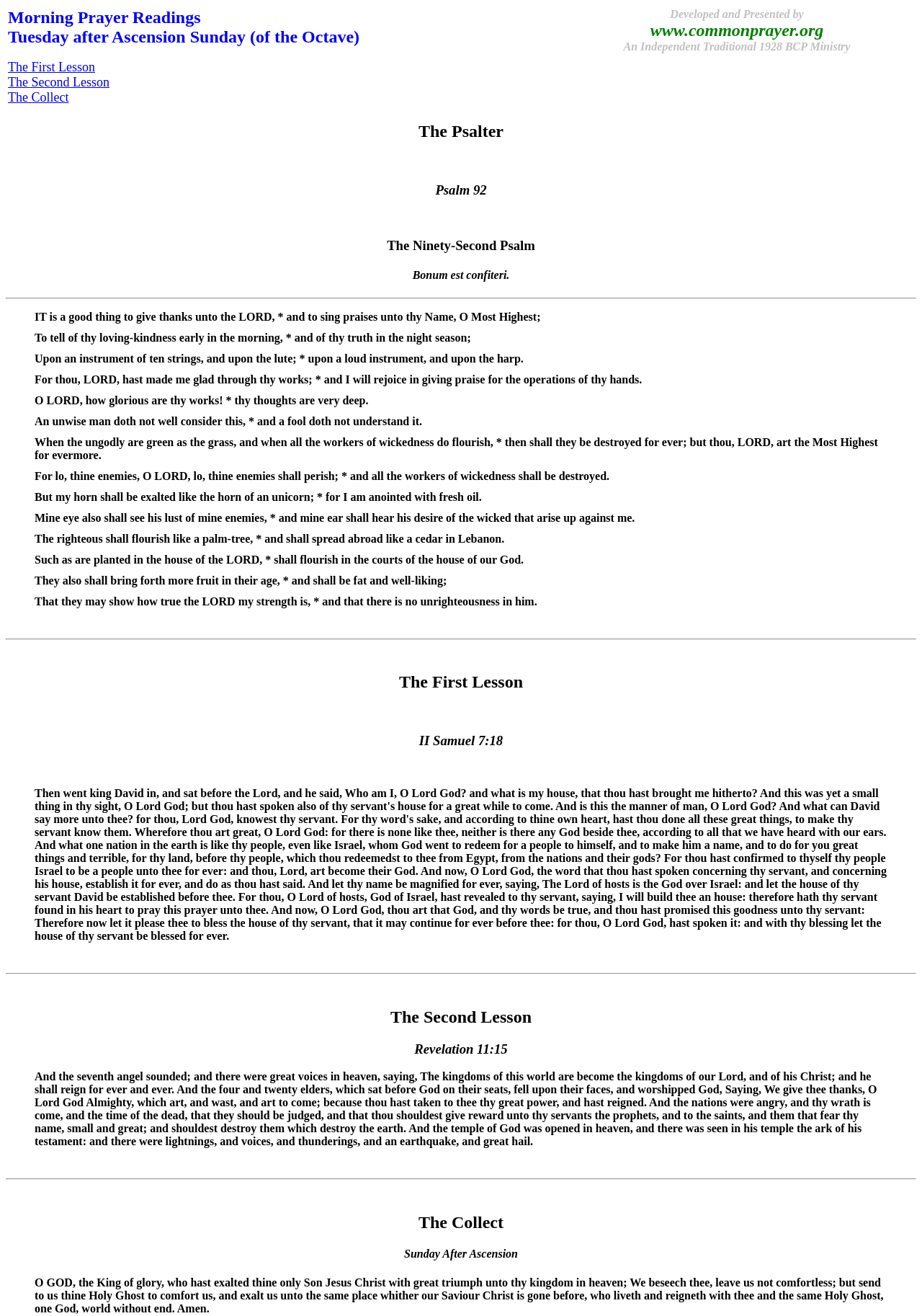What is the last verse of the psalm?
Please use the image to provide an in-depth answer to the question.

The last verse of the psalm is 'That they may show how true the LORD my strength is, * and that there is no unrighteousness in him.', which is the last static text element in the blockquote element containing the psalm.